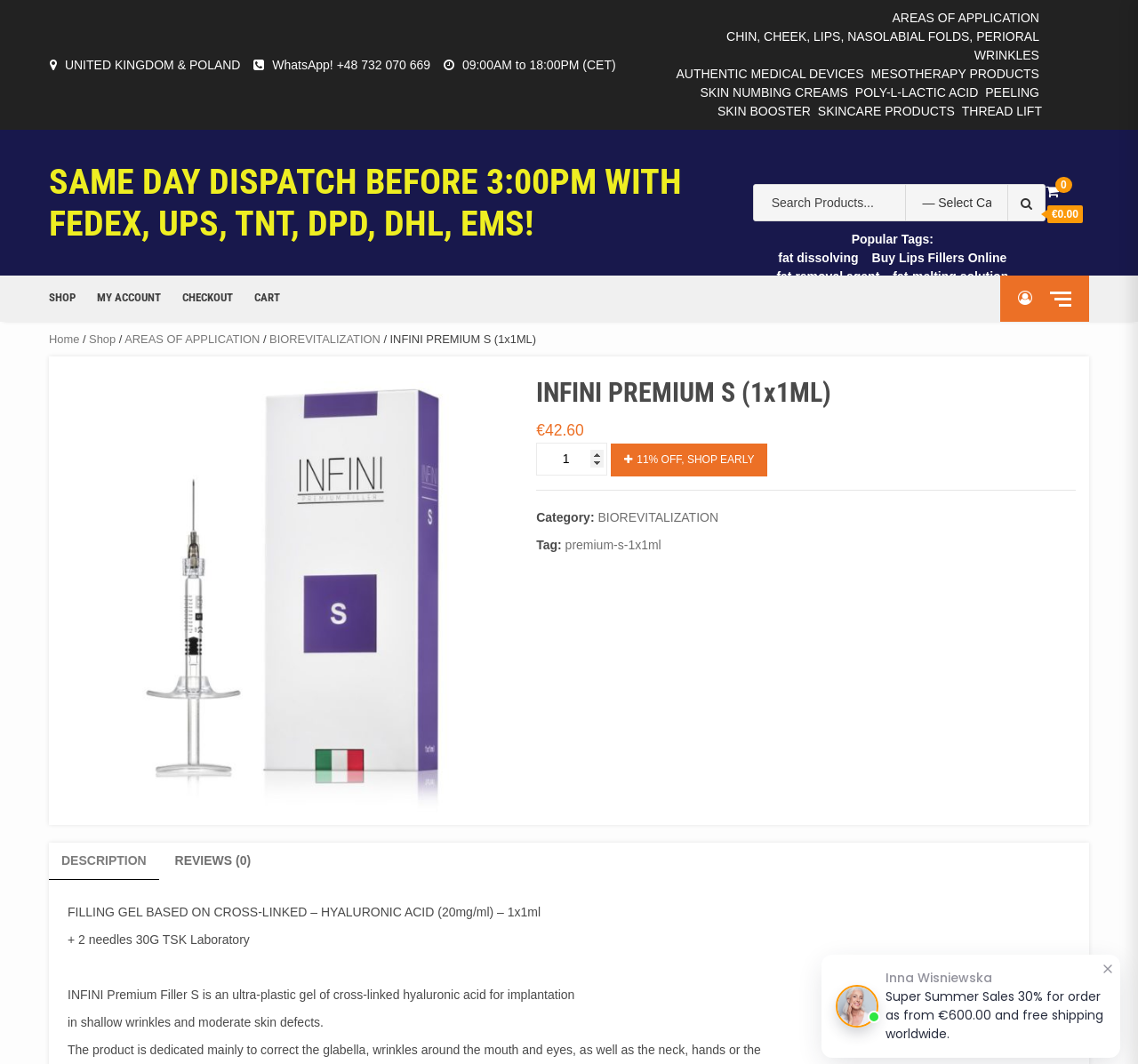Can you show the bounding box coordinates of the region to click on to complete the task described in the instruction: "Contact via WhatsApp"?

[0.239, 0.054, 0.378, 0.067]